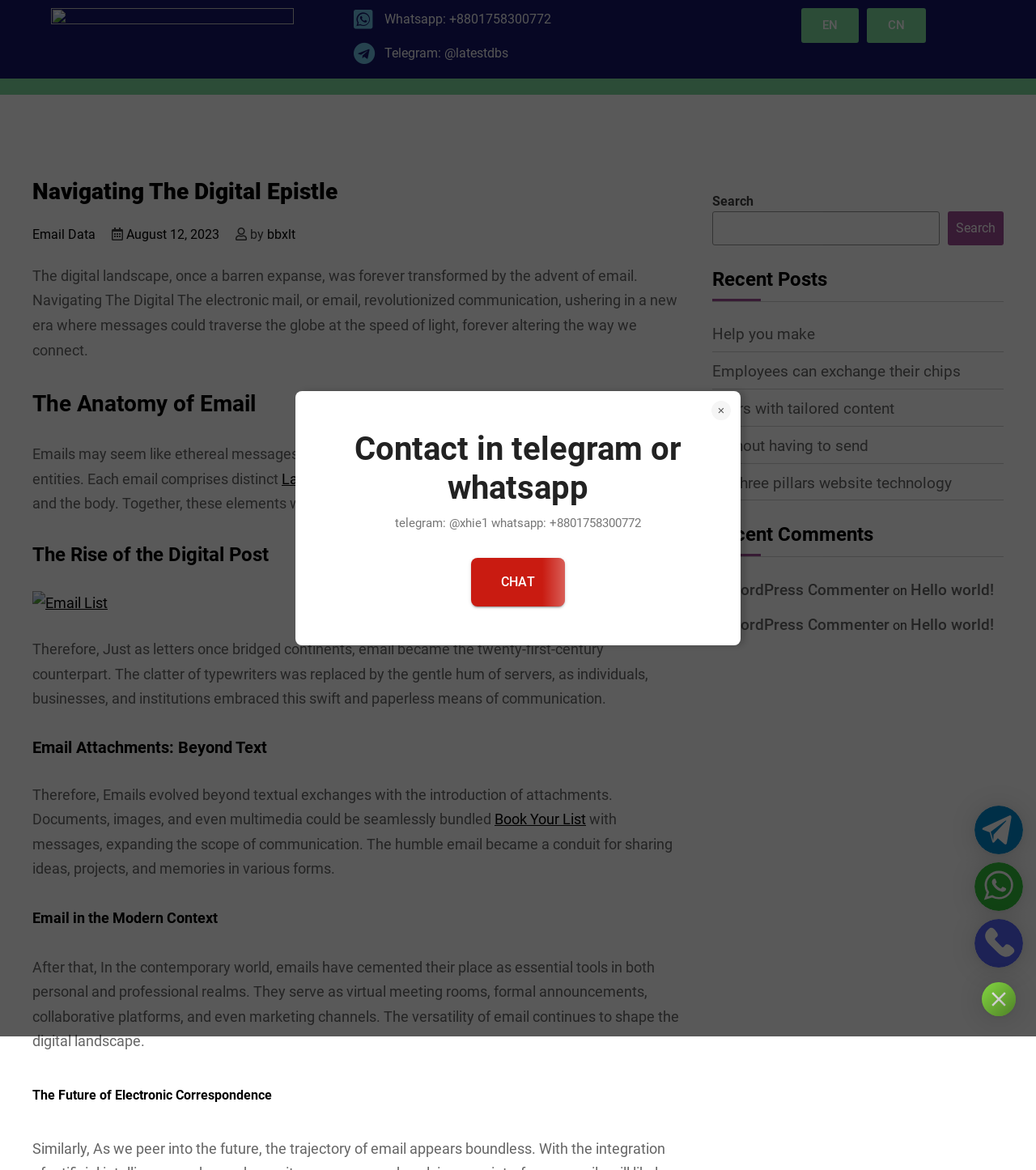How many recent posts are there?
Please use the visual content to give a single word or phrase answer.

5